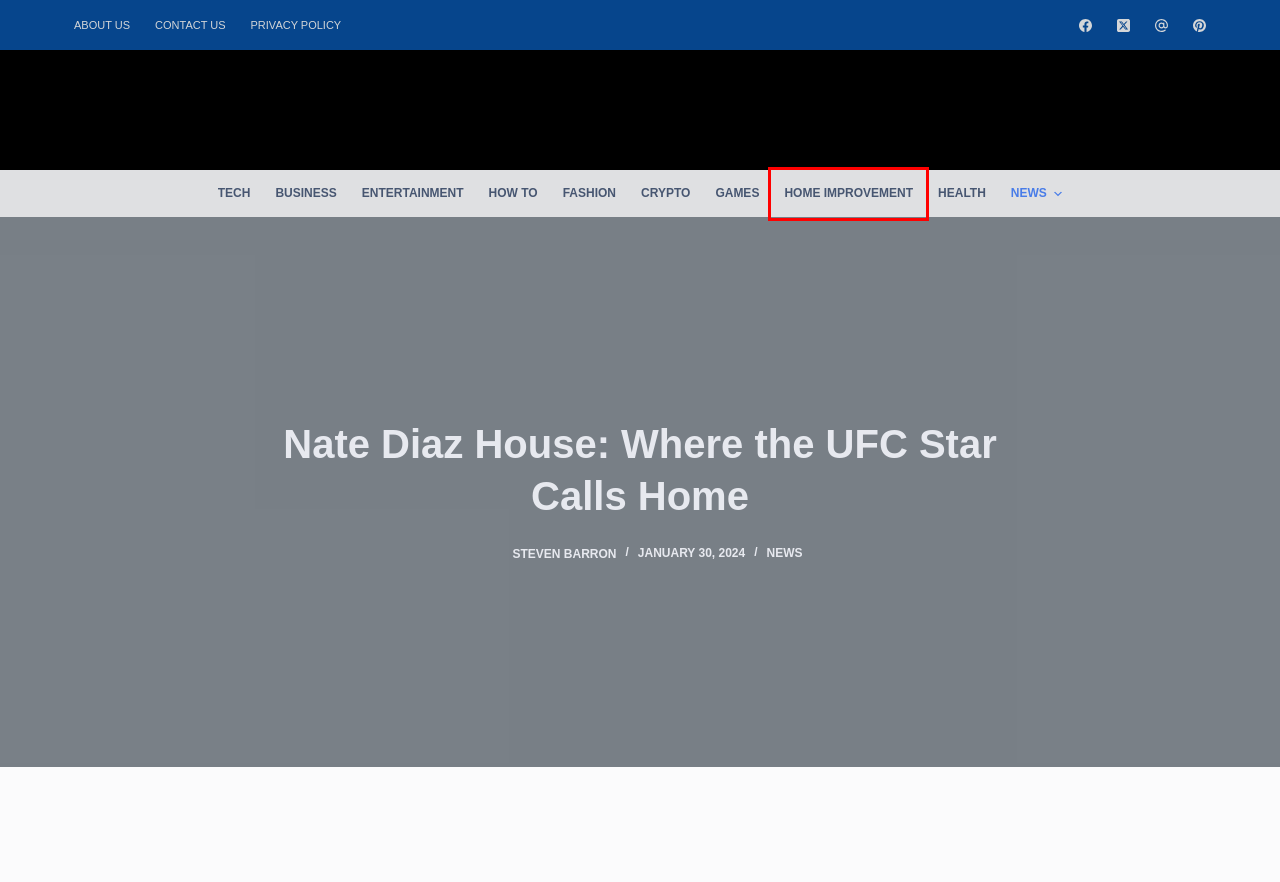Consider the screenshot of a webpage with a red bounding box and select the webpage description that best describes the new page that appears after clicking the element inside the red box. Here are the candidates:
A. Health | Hit News 360 | Health News
B. Home Improvement
C. Tech
D. Privacy Policy
E. Entertainment
F. Steven Barron - Hit News 360
G. Business | Hit News 360 | Business News
H. News

B